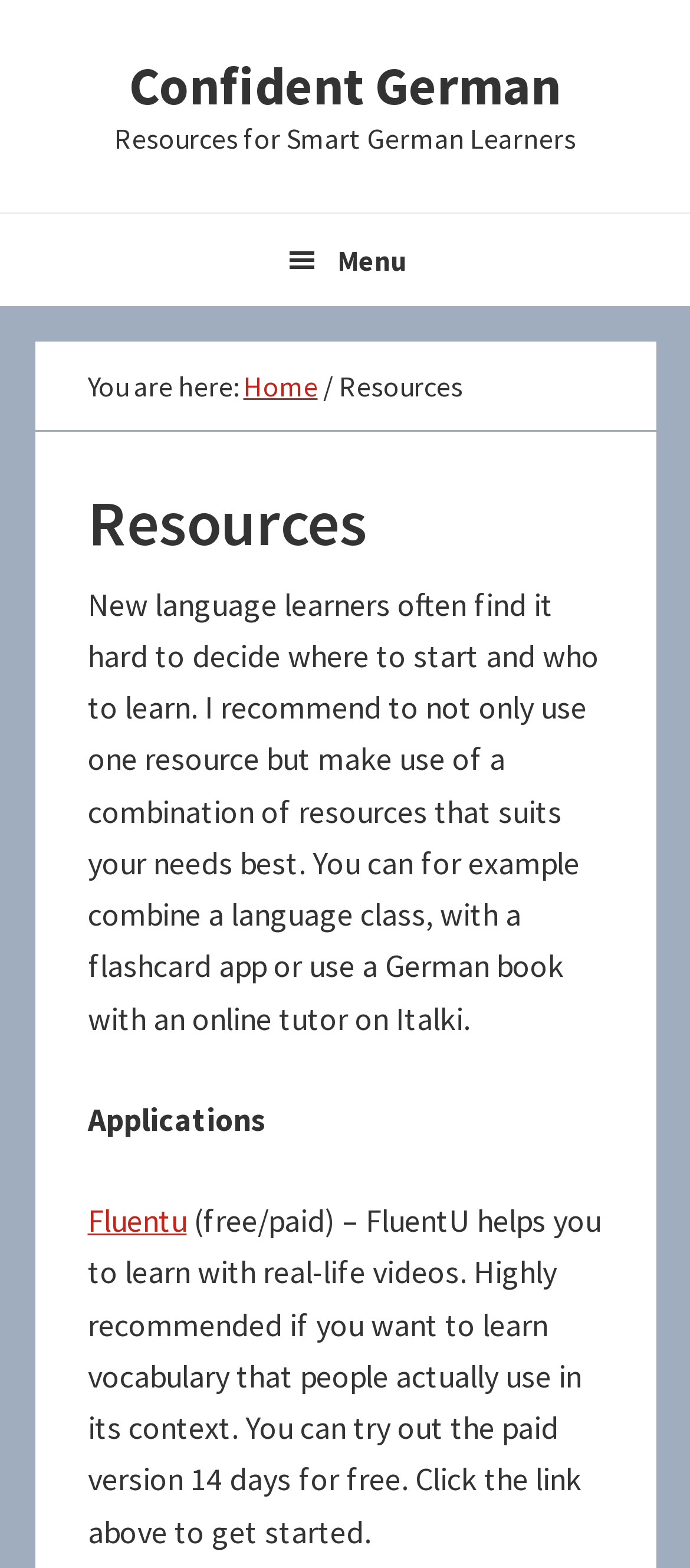What is recommended for new language learners?
Answer briefly with a single word or phrase based on the image.

Combination of resources